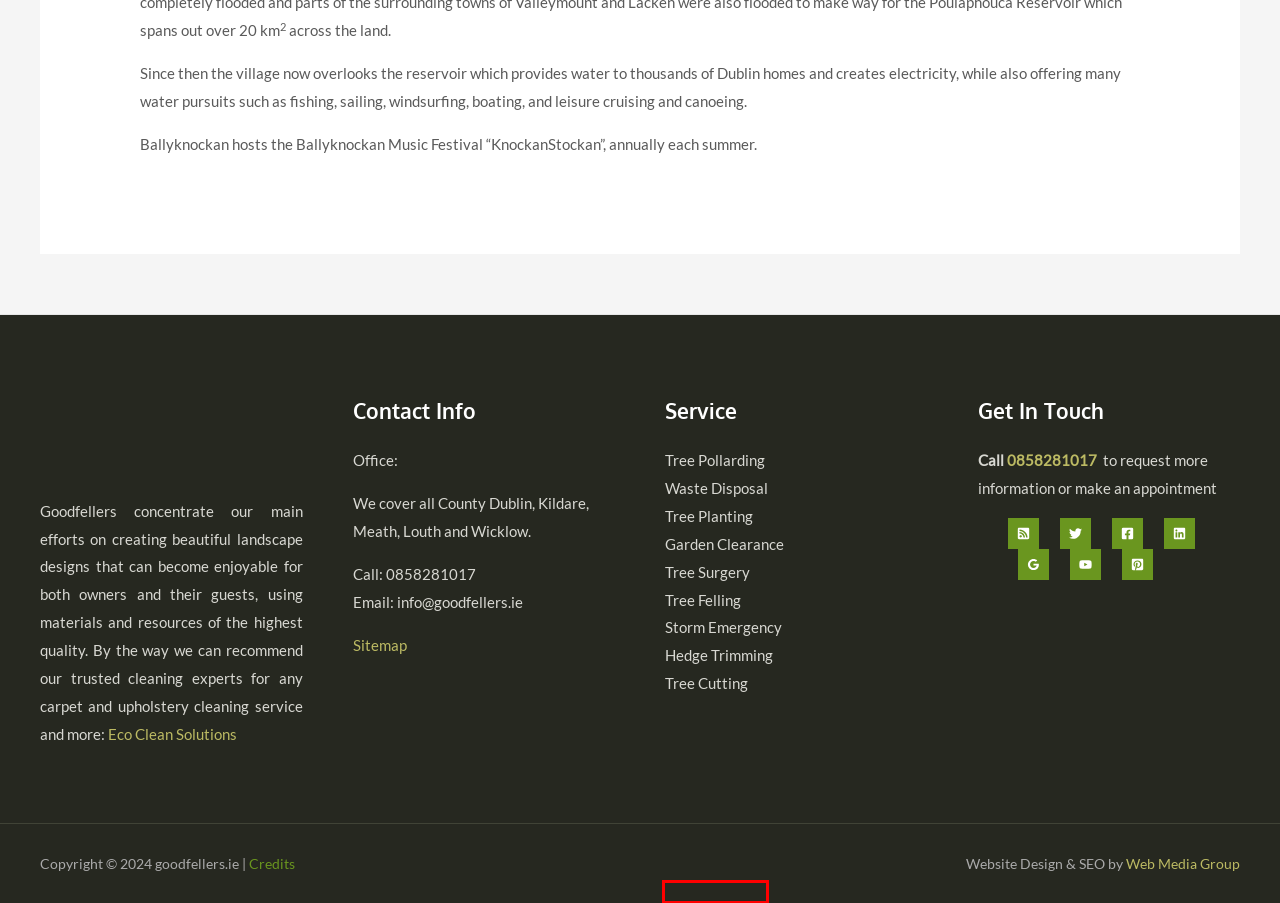Observe the screenshot of a webpage with a red bounding box highlighting an element. Choose the webpage description that accurately reflects the new page after the element within the bounding box is clicked. Here are the candidates:
A. Tree Pollarding Experts Serving Dublin, Kildare and Meath Areas
B. tree felling Ringsend | Trusted Services in Ringsend
C. tree surgeon Edmondstown | Trusted Services in Edmondstown
D. tree surgeon Lusk | Trusted Services in Lusk
E. tree services Dublin 7 (D7) | Trusted Services in Dublin 7 (D7)
F. tree felling Kilcloon | Trusted Services in Kilcloon
G. tree surgeon Donard | Trusted Services in Donard
H. tree removal Sallins | Trusted Services in Sallins

A